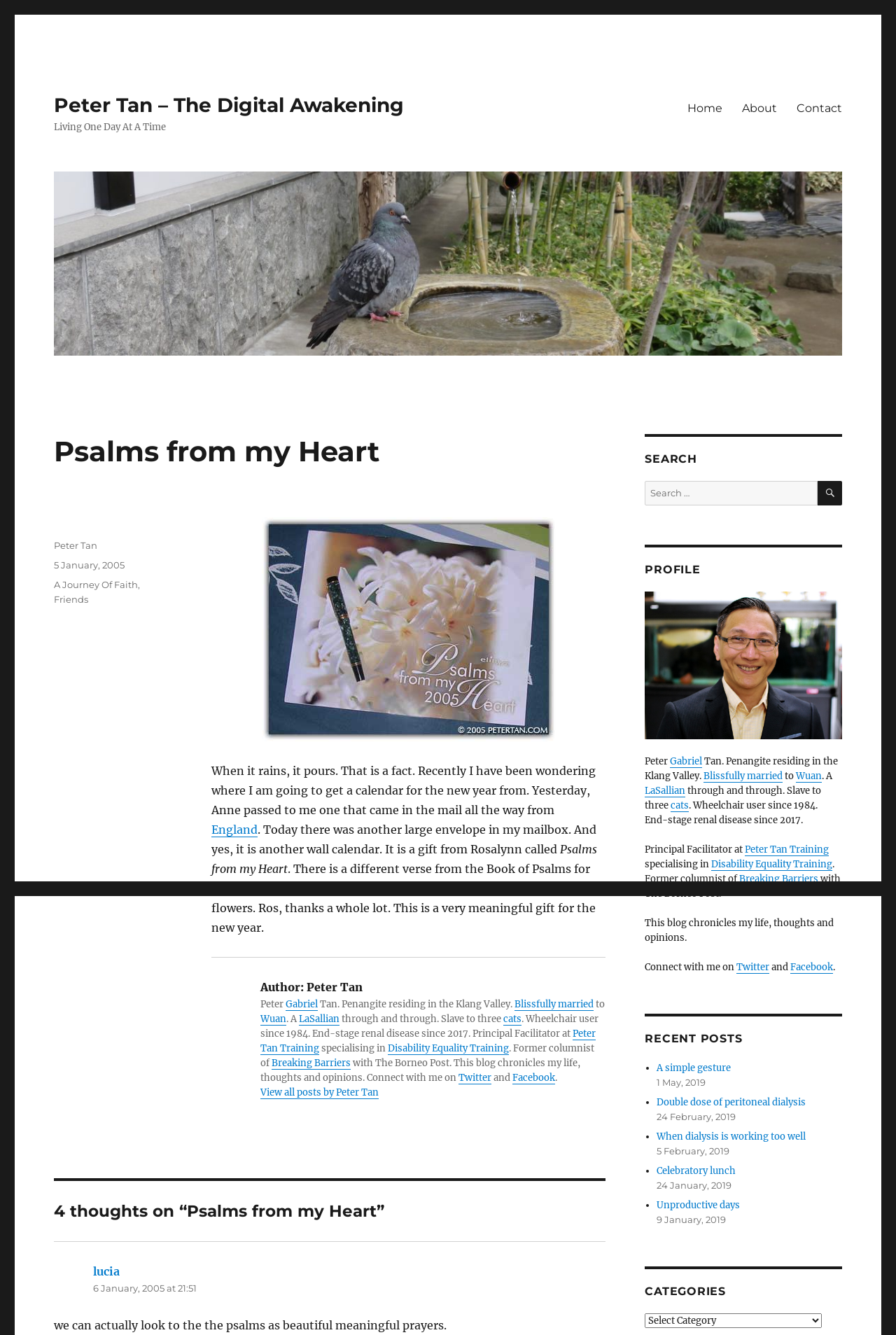How many links are there in the 'Primary Menu' navigation?
Relying on the image, give a concise answer in one word or a brief phrase.

3